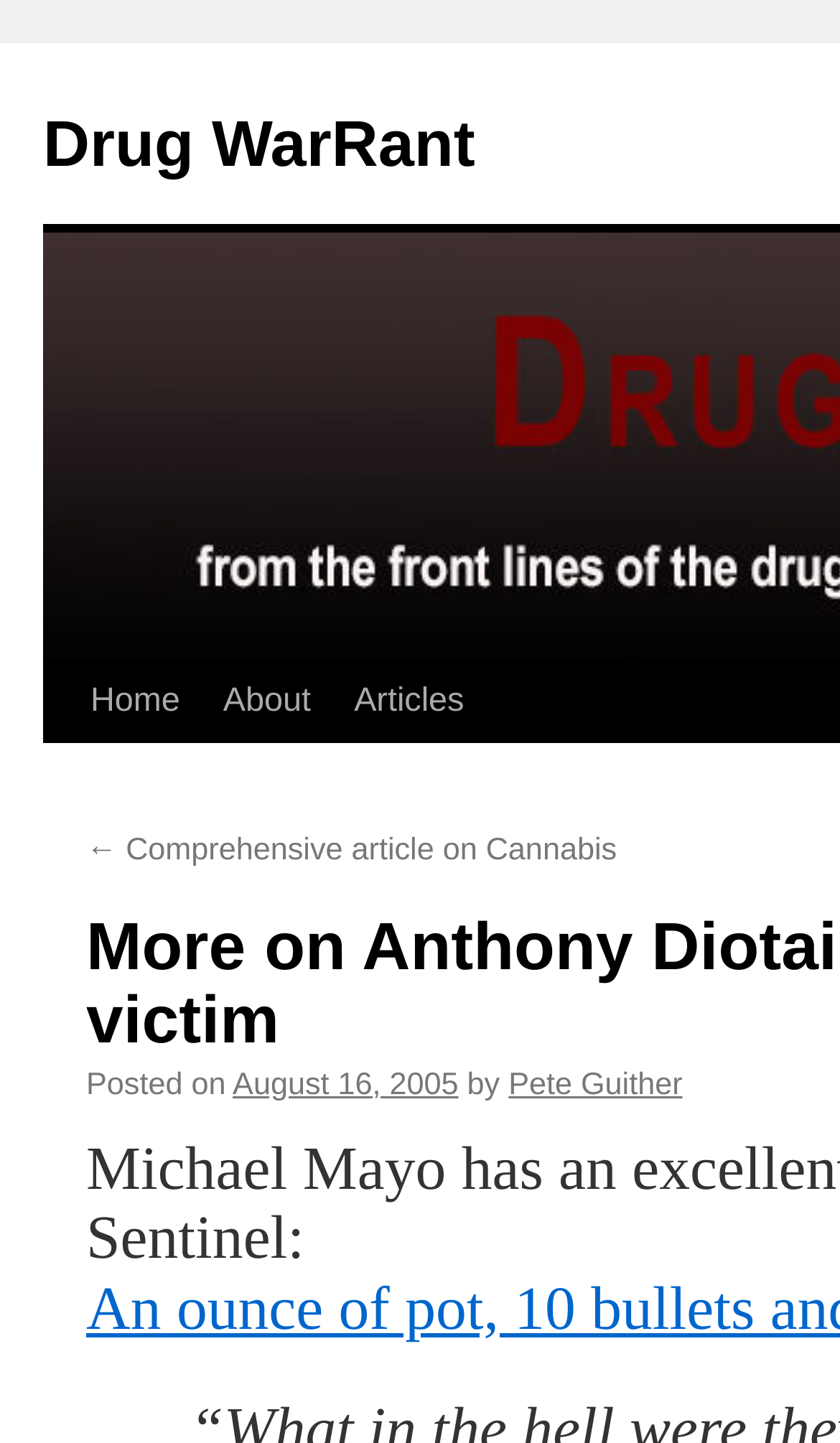Find the main header of the webpage and produce its text content.

More on Anthony Diotaiuto, drug war victim